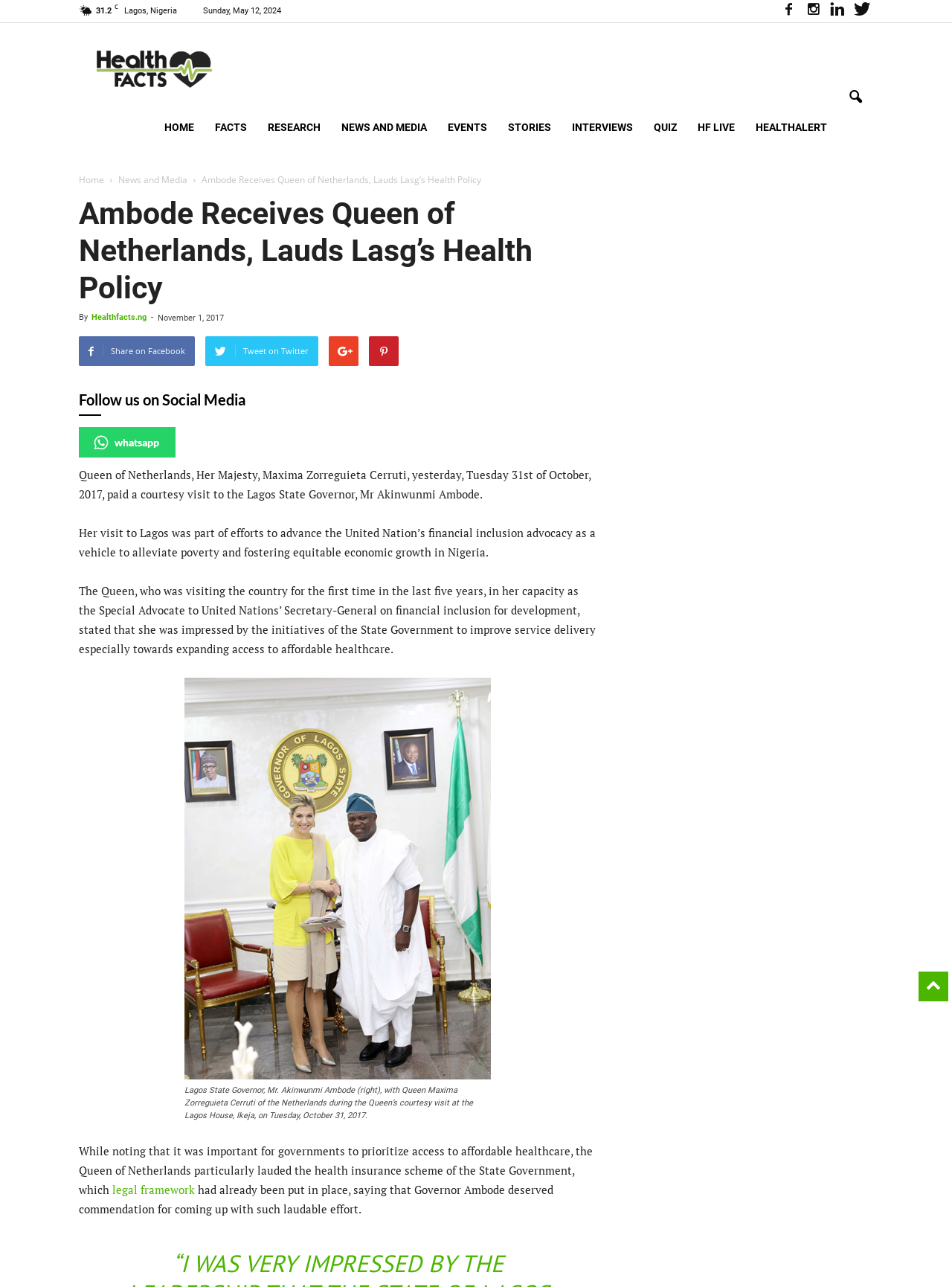Identify the bounding box coordinates of the part that should be clicked to carry out this instruction: "Read more about the 'legal framework'".

[0.118, 0.918, 0.205, 0.93]